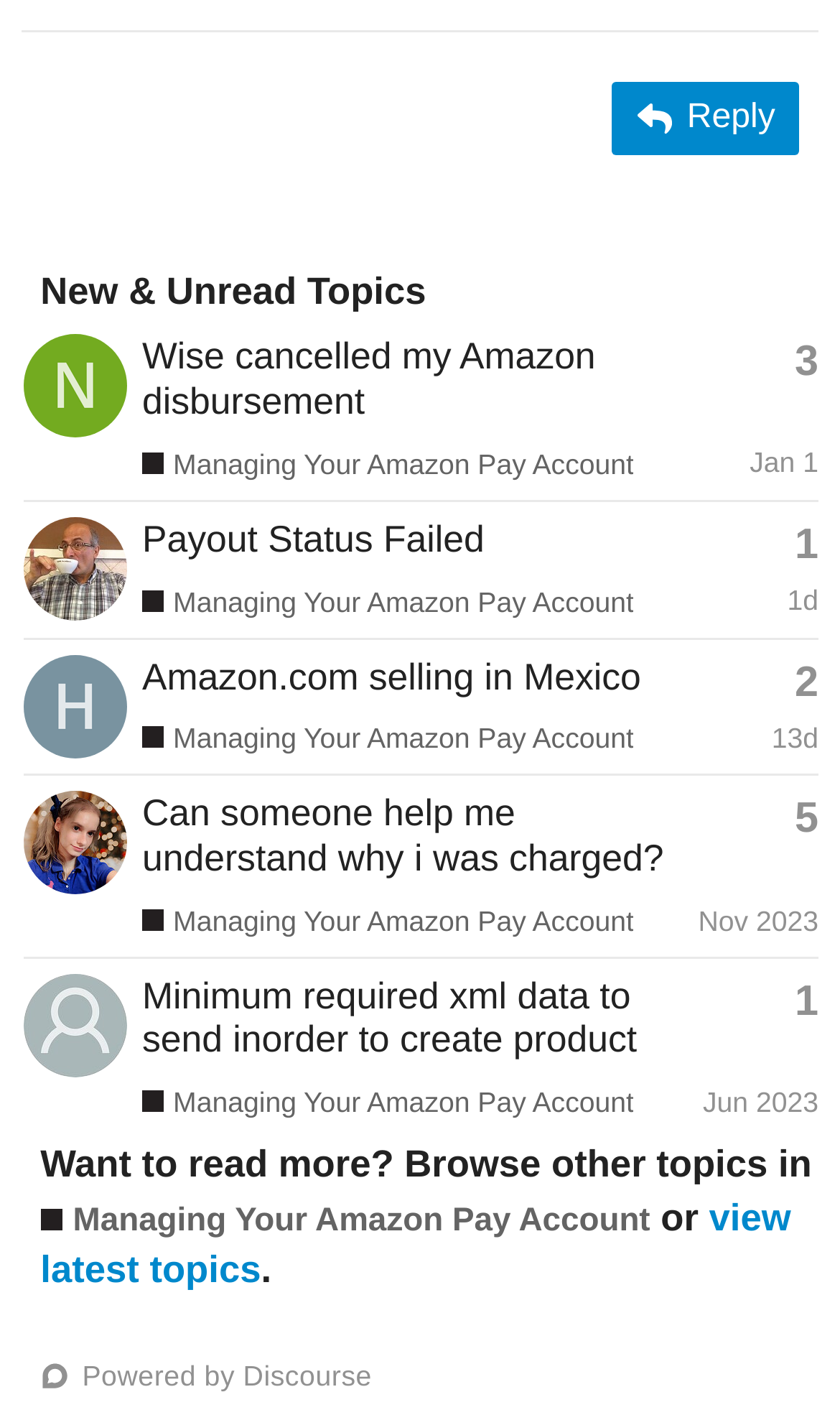Based on what you see in the screenshot, provide a thorough answer to this question: What is the purpose of the button 'Reply'?

I inferred the purpose of the button 'Reply' by its name and its location at the top of the webpage, suggesting that it is used to respond to a topic in the forum.